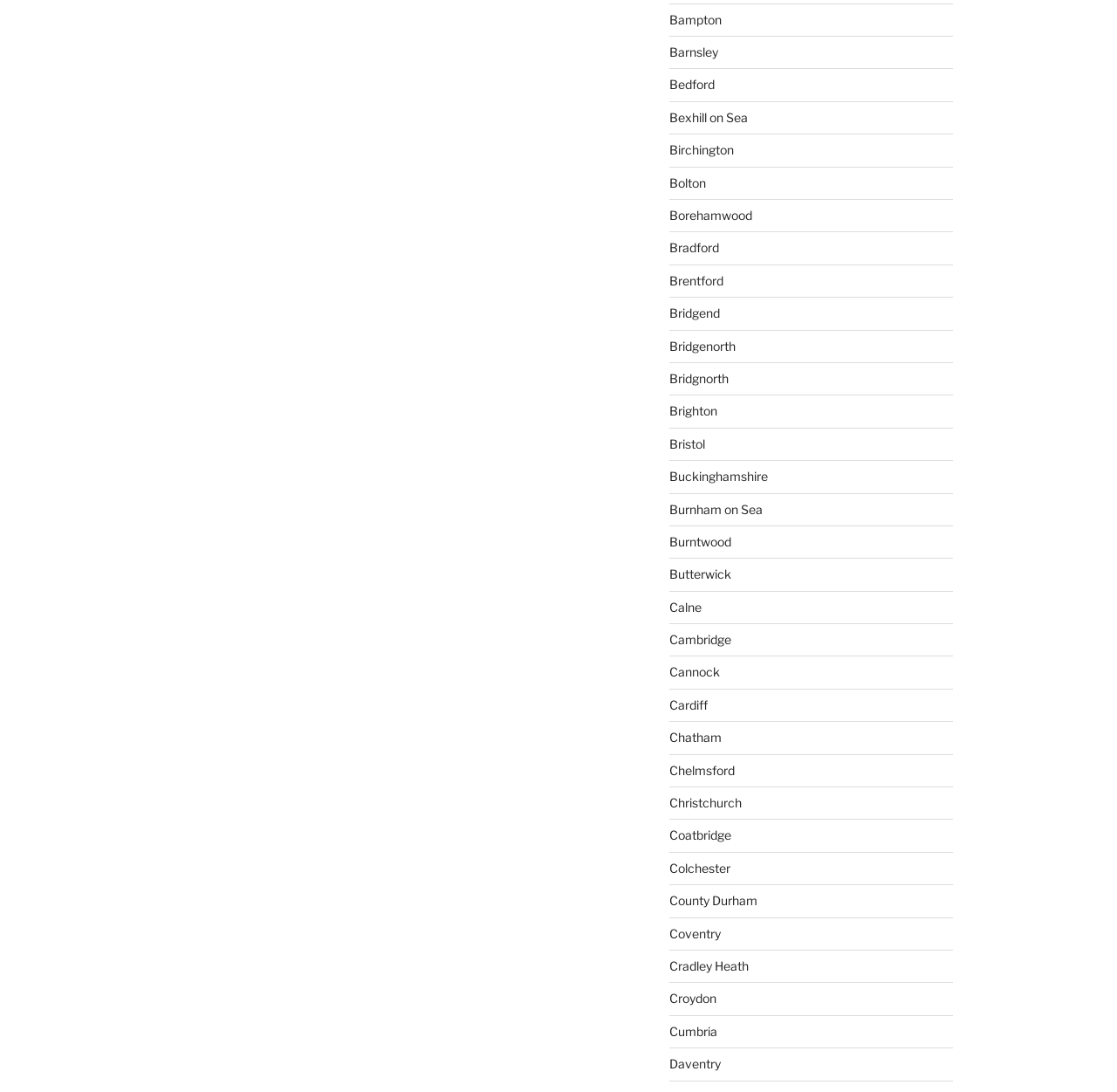Are all links located in the same vertical position?
Based on the image, provide your answer in one word or phrase.

No